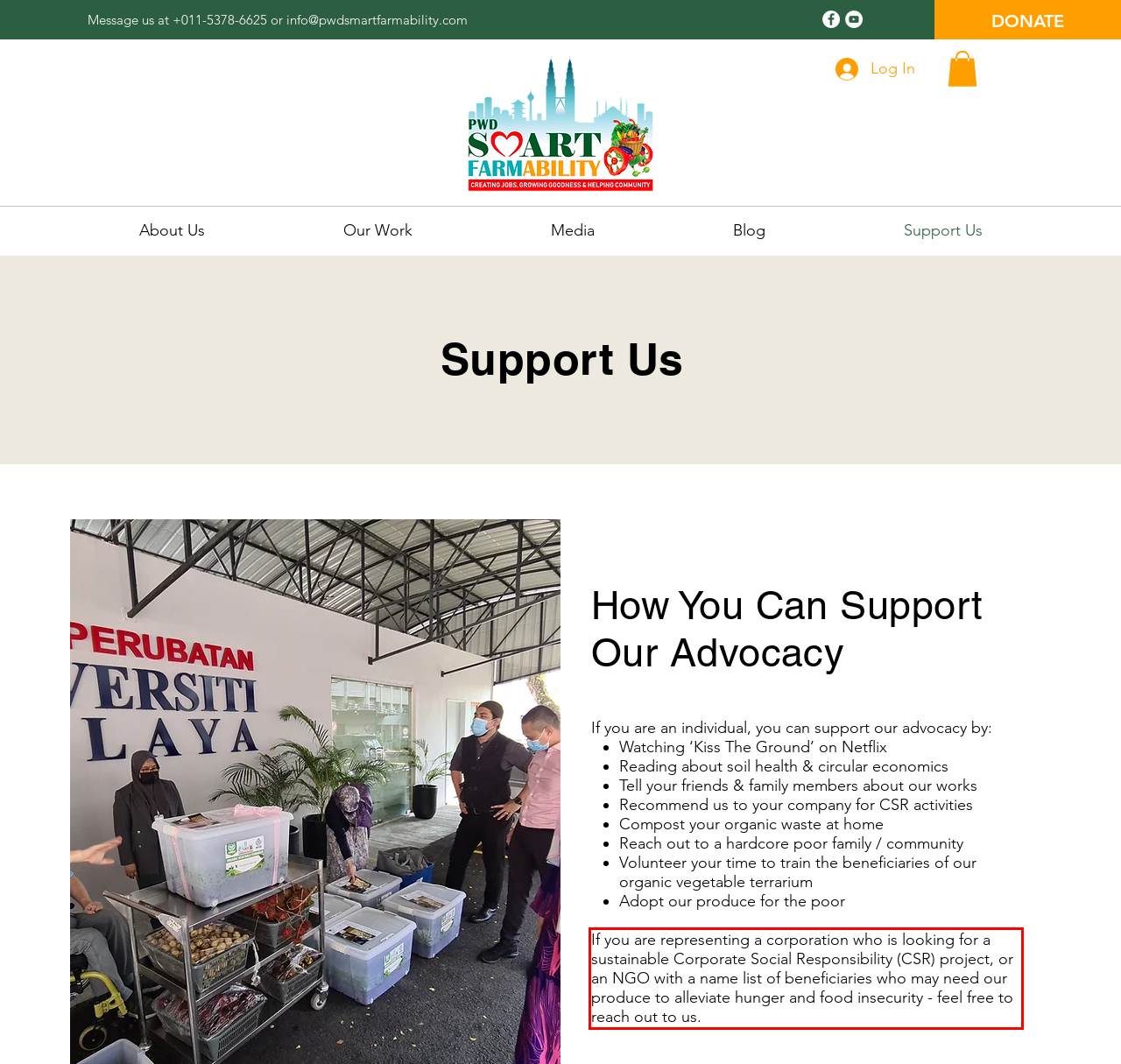From the provided screenshot, extract the text content that is enclosed within the red bounding box.

If you are representing a corporation who is looking for a sustainable Corporate Social Responsibility (CSR) project, or an NGO with a name list of beneficiaries who may need our produce to alleviate hunger and food insecurity - feel free to reach out to us.